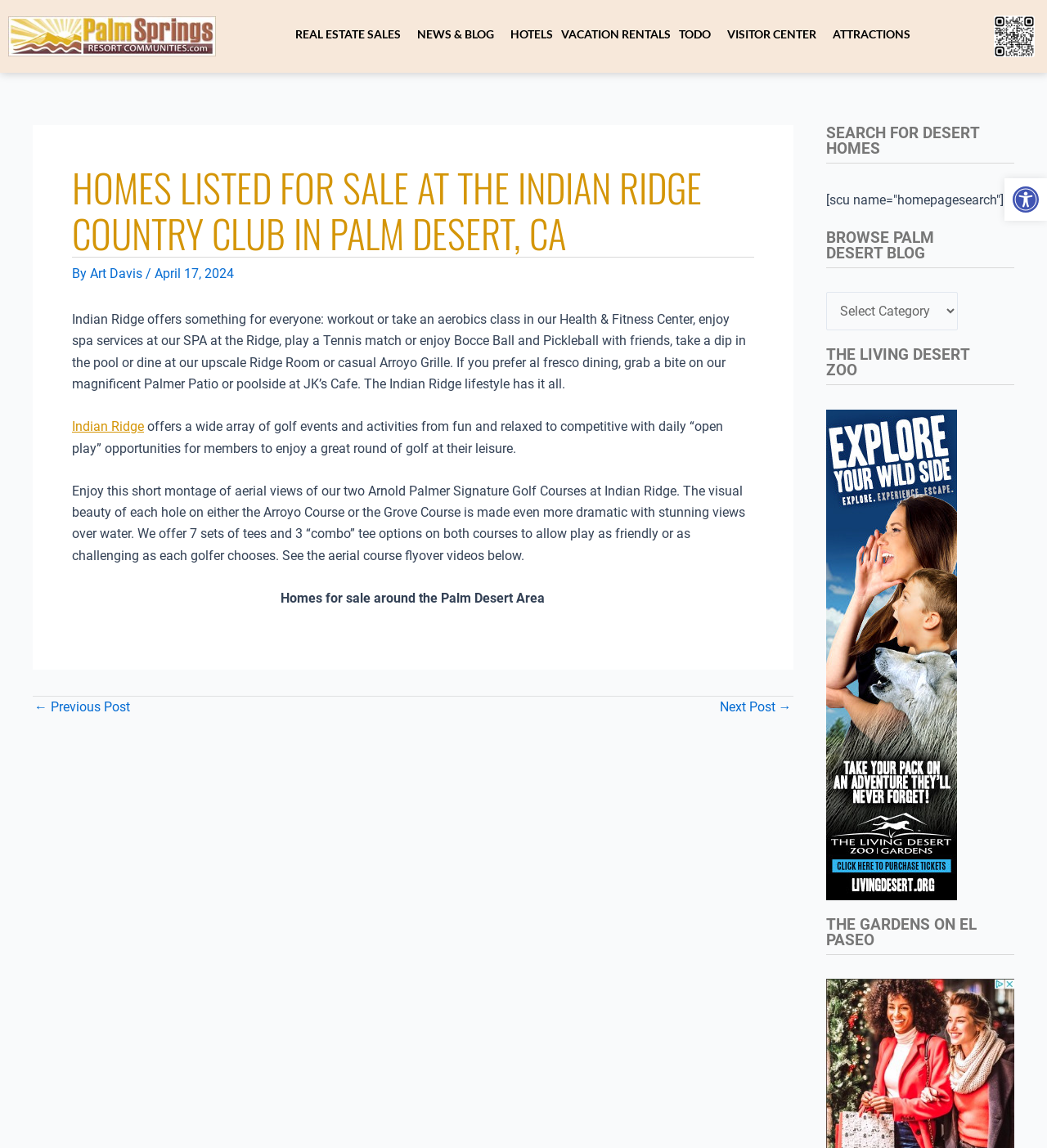Please determine the bounding box coordinates, formatted as (top-left x, top-left y, bottom-right x, bottom-right y), with all values as floating point numbers between 0 and 1. Identify the bounding box of the region described as: Art Davis

[0.086, 0.231, 0.139, 0.245]